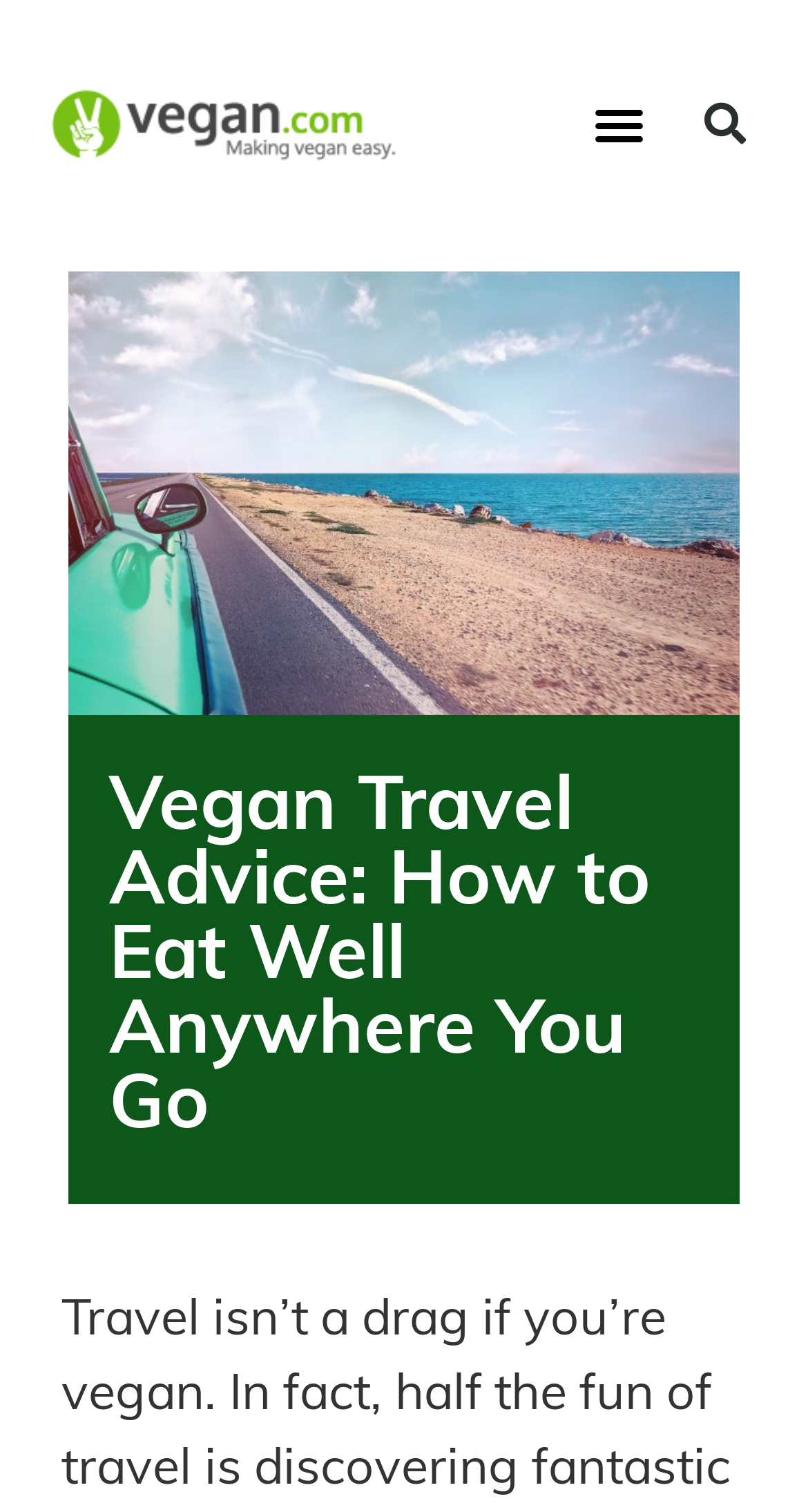Extract the bounding box coordinates for the UI element described as: "alt="logo vegancom header"".

[0.051, 0.054, 0.5, 0.111]